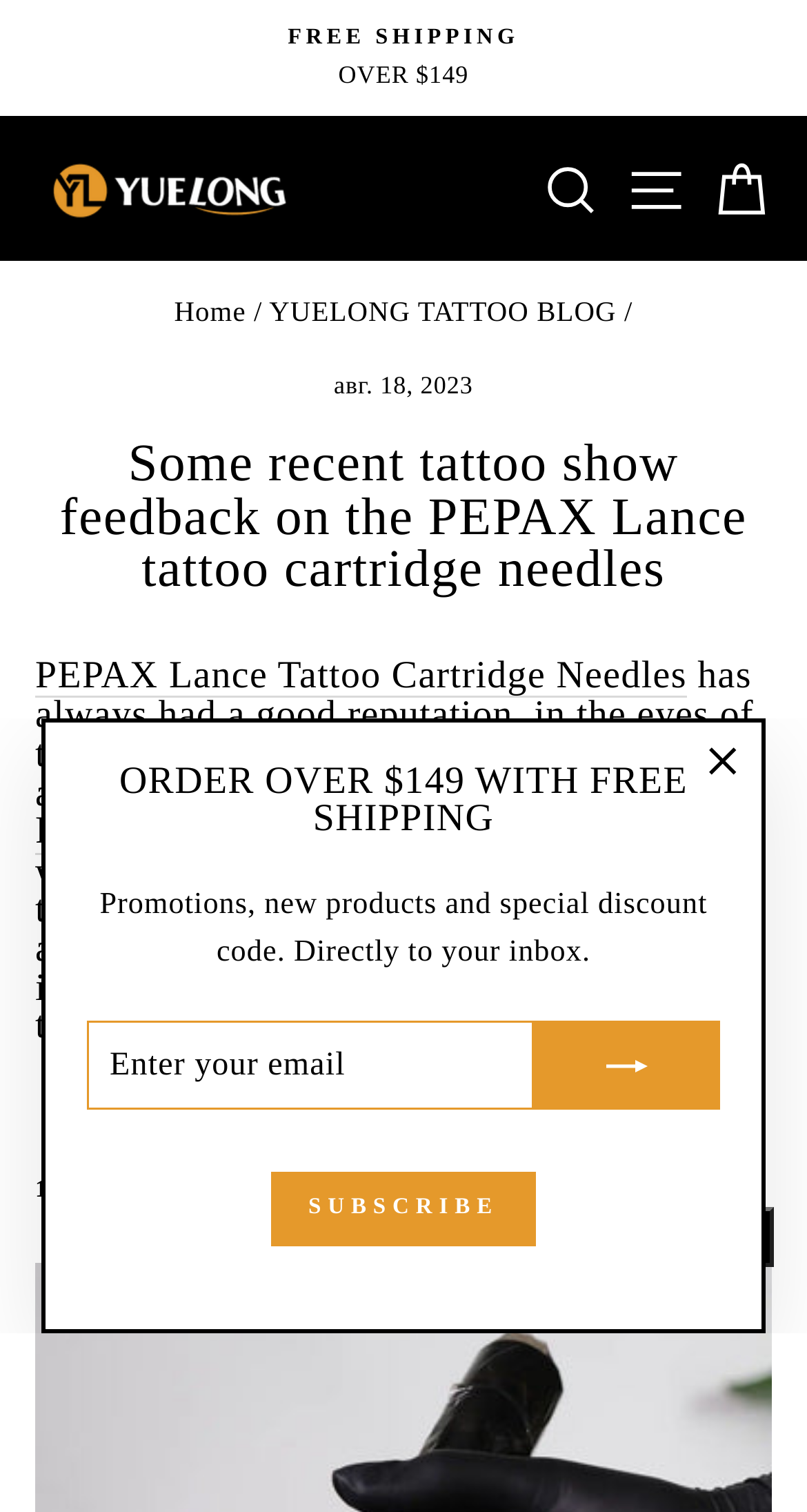Please determine the bounding box coordinates of the element to click on in order to accomplish the following task: "Search". Ensure the coordinates are four float numbers ranging from 0 to 1, i.e., [left, top, right, bottom].

[0.65, 0.095, 0.765, 0.156]